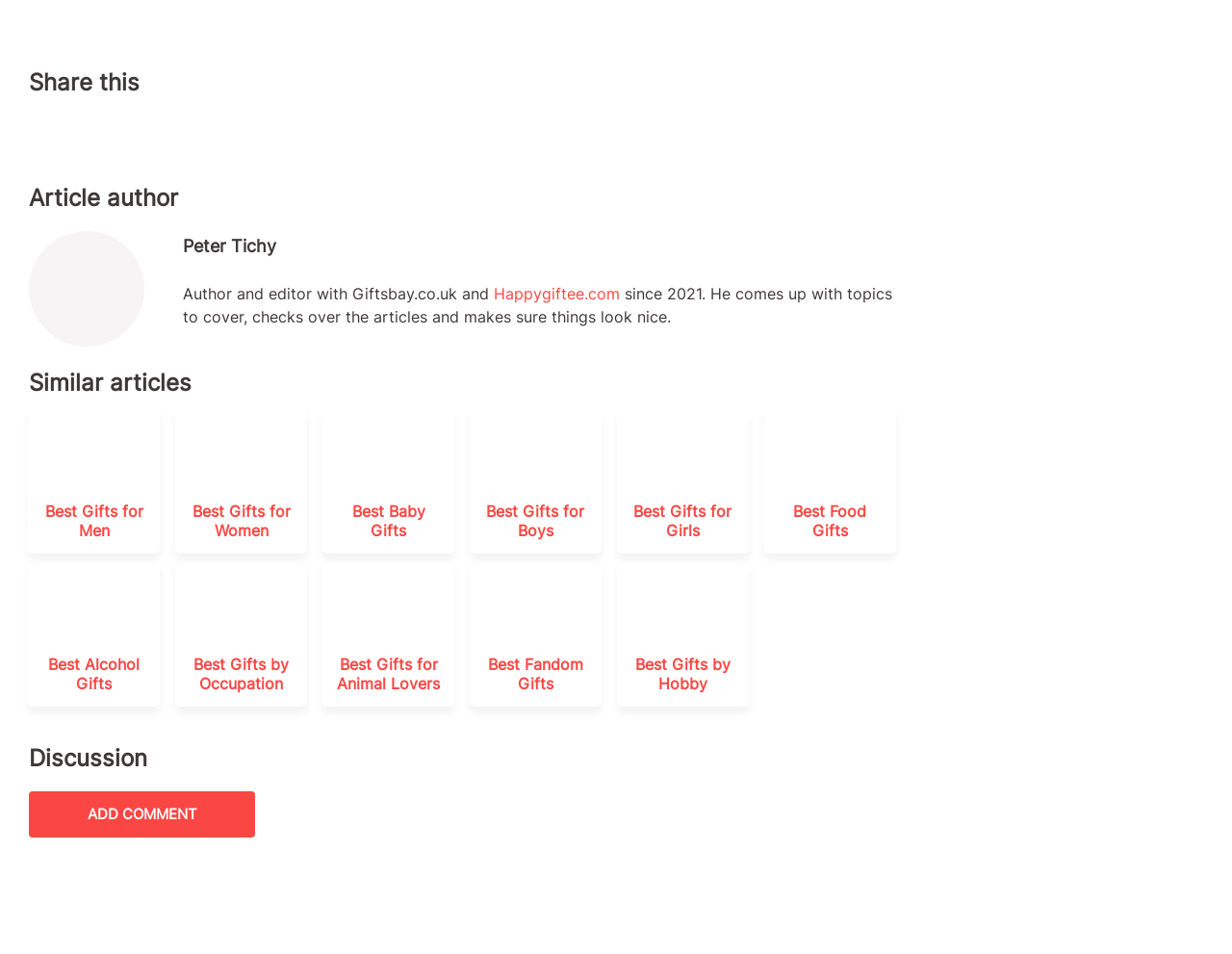Determine the bounding box coordinates for the clickable element to execute this instruction: "Read similar article Best Gifts for Men". Provide the coordinates as four float numbers between 0 and 1, i.e., [left, top, right, bottom].

[0.023, 0.427, 0.13, 0.58]